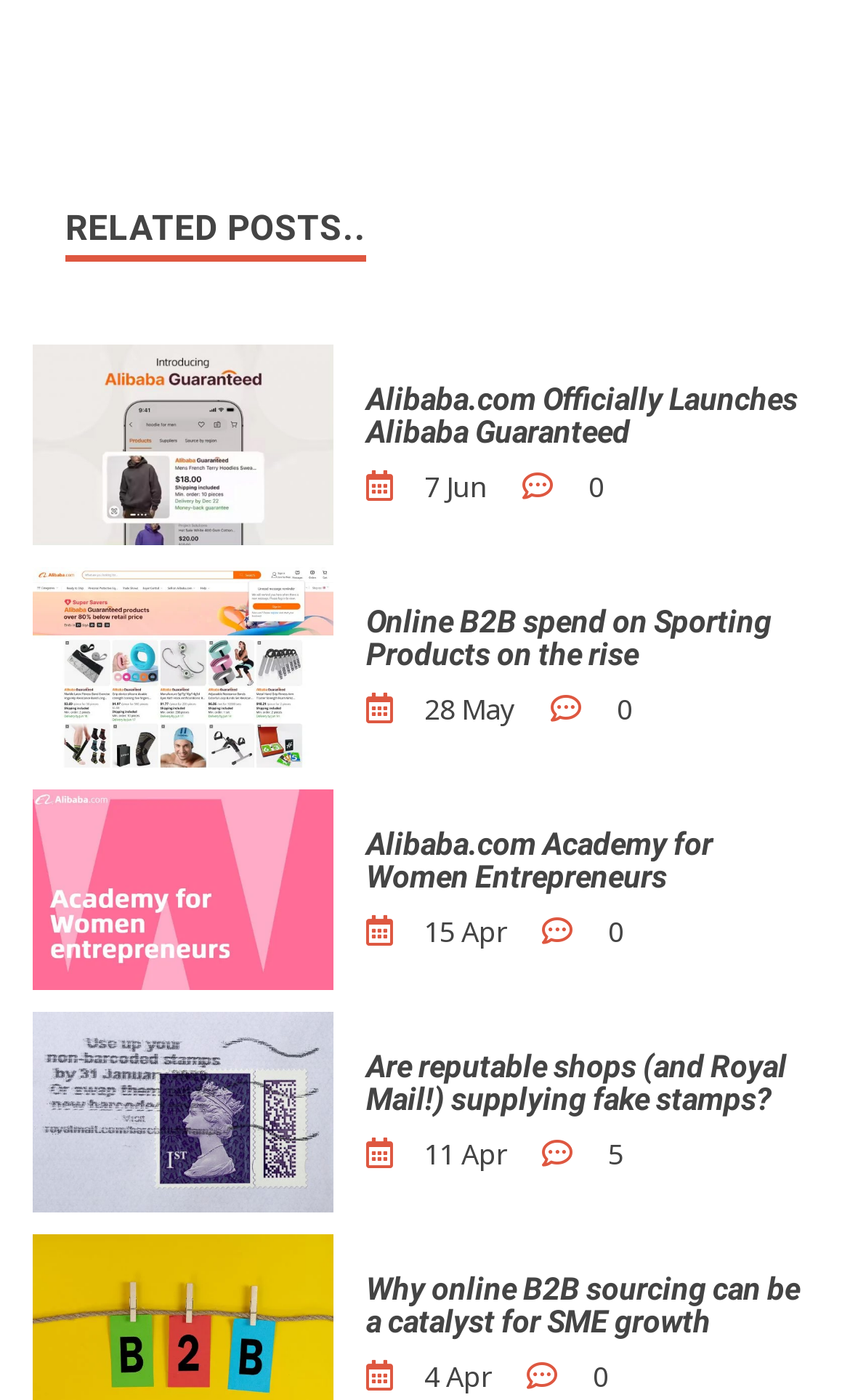Please locate the UI element described by "0" and provide its bounding box coordinates.

[0.682, 0.333, 0.71, 0.361]